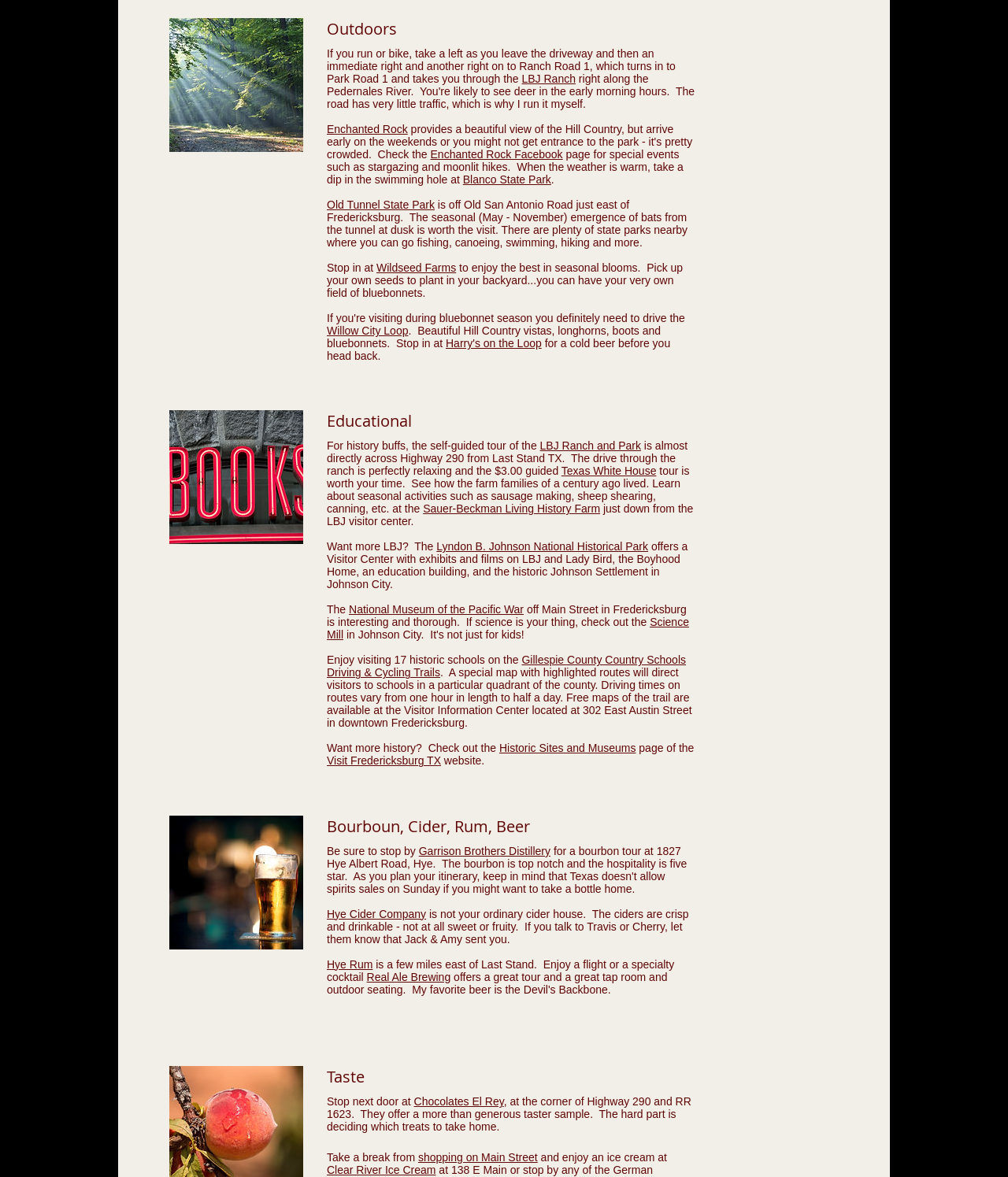Find the UI element described as: "Visit Fredericksburg TX" and predict its bounding box coordinates. Ensure the coordinates are four float numbers between 0 and 1, [left, top, right, bottom].

[0.324, 0.641, 0.437, 0.652]